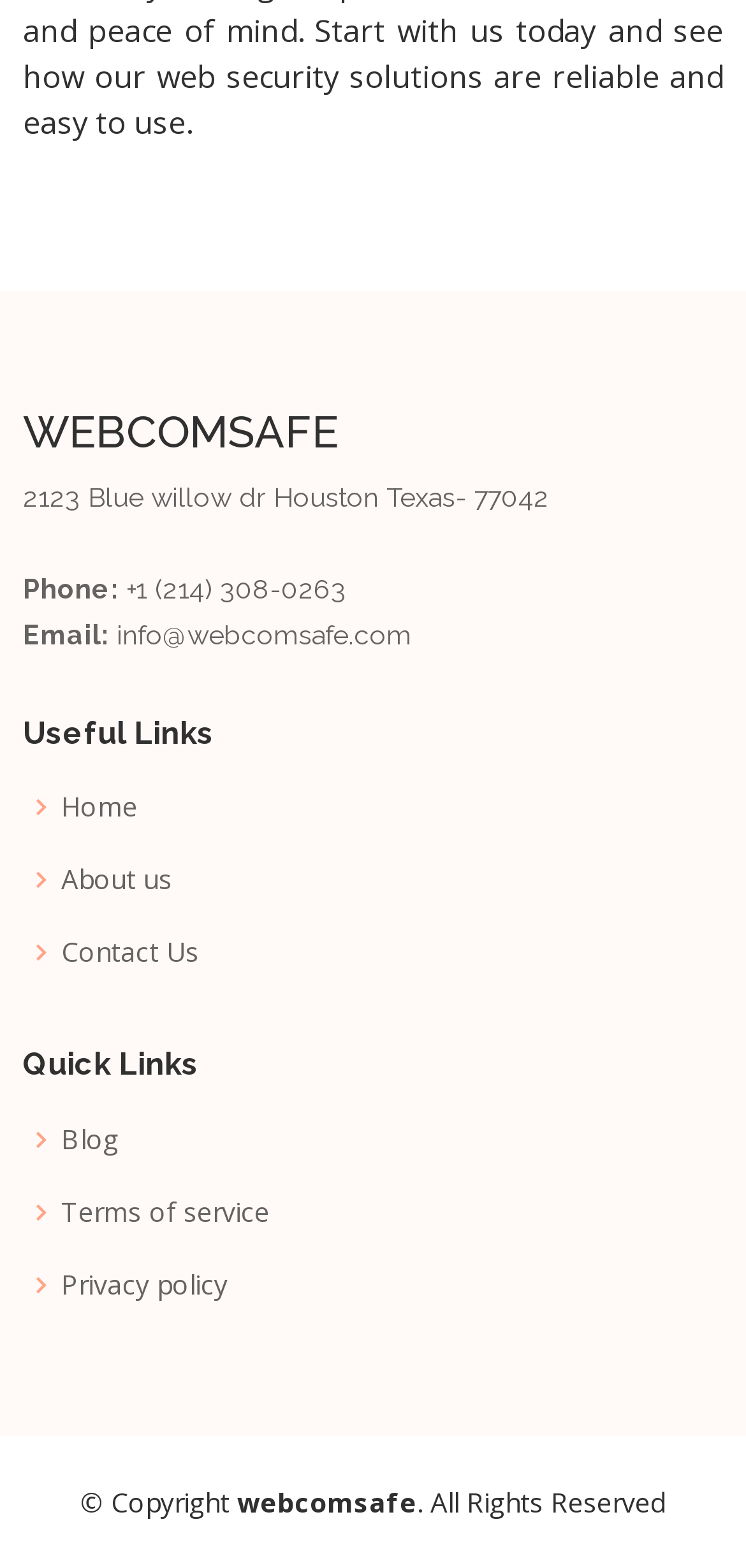What is the company's phone number?
Give a comprehensive and detailed explanation for the question.

The phone number can be found in the contact information section, where it is listed as '+1 (214) 308-0263' next to the label 'Phone:'.